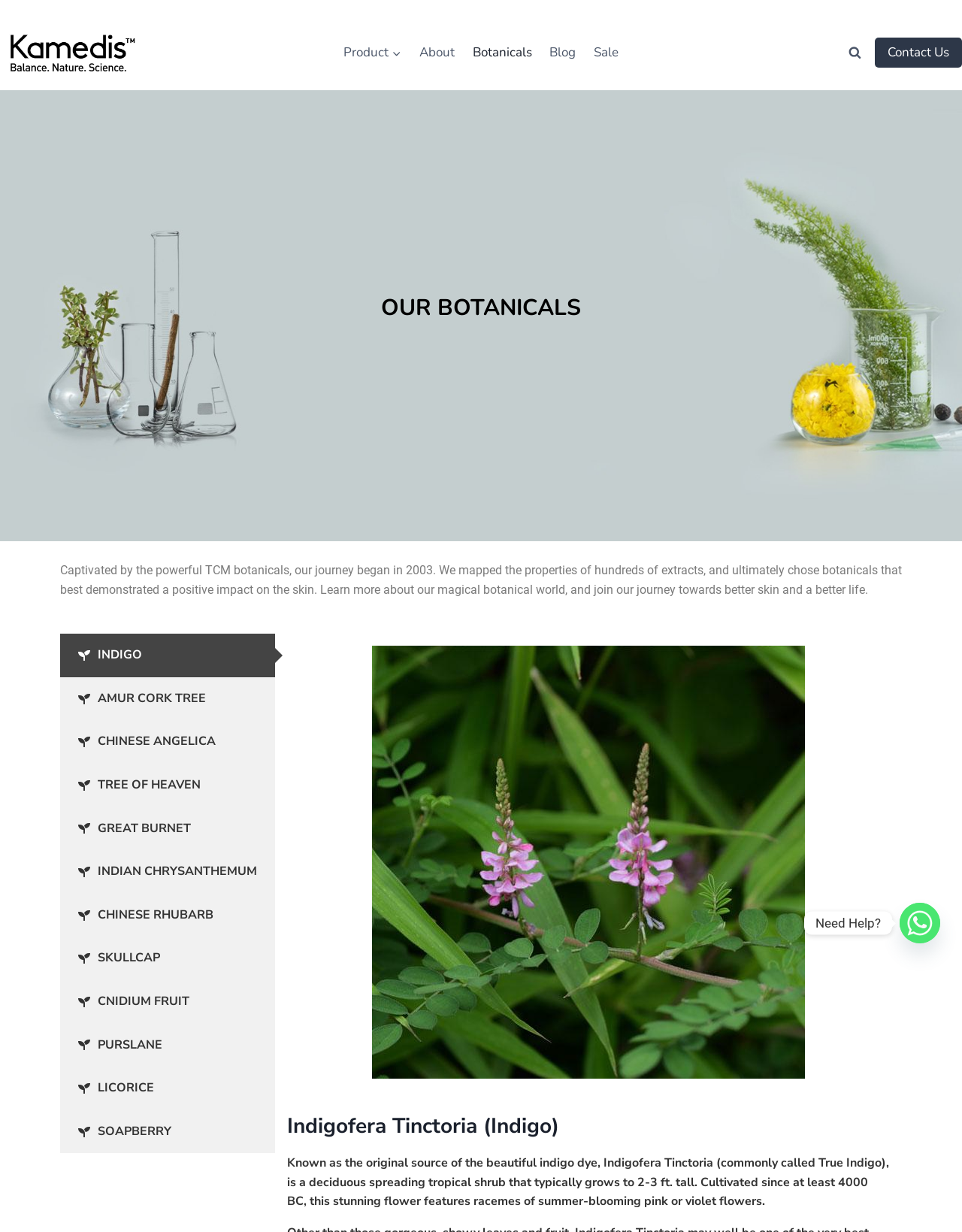What is the name of the first botanical described on the webpage?
From the screenshot, provide a brief answer in one word or phrase.

Indigofera Tinctoria